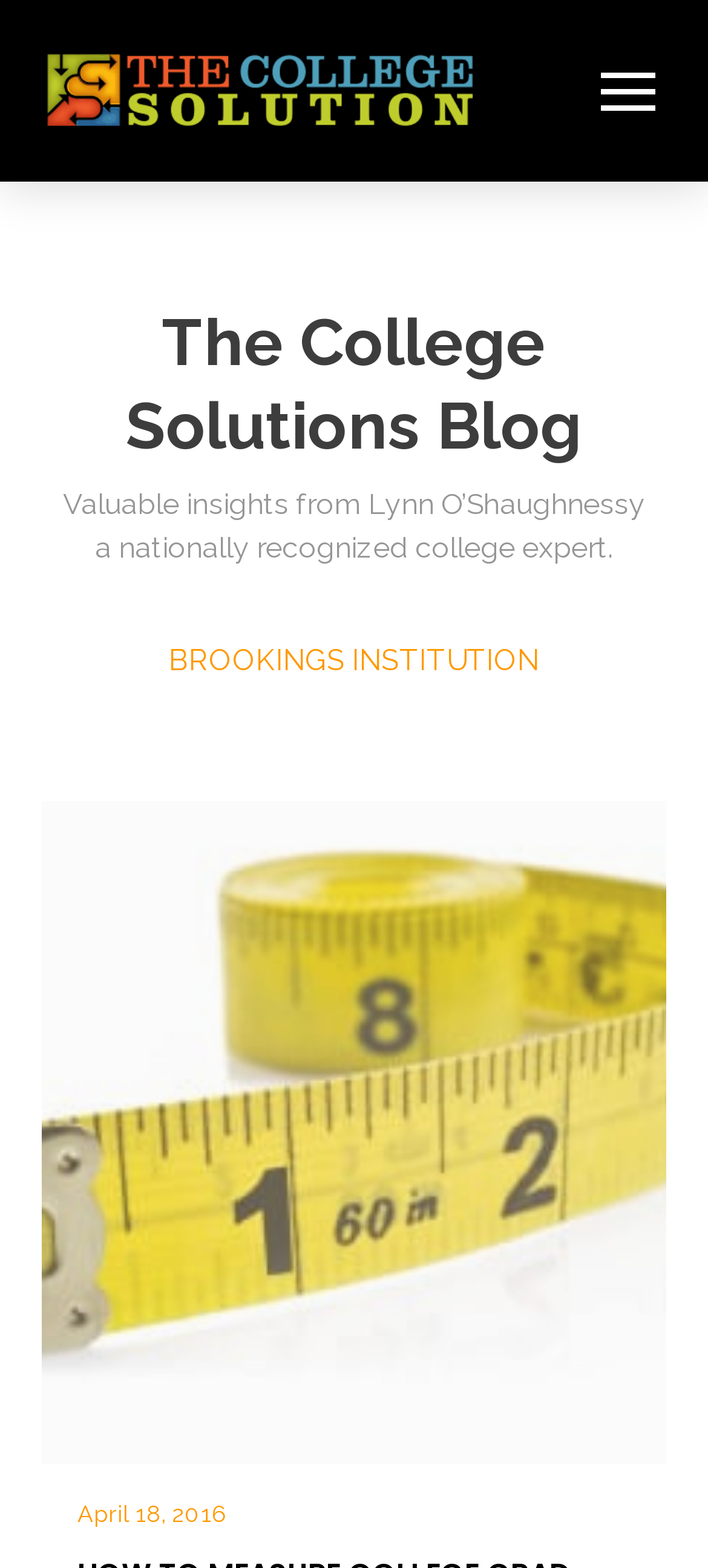Using the description: "aria-label="Toggle Off Canvas Content"", identify the bounding box of the corresponding UI element in the screenshot.

[0.826, 0.03, 0.949, 0.086]